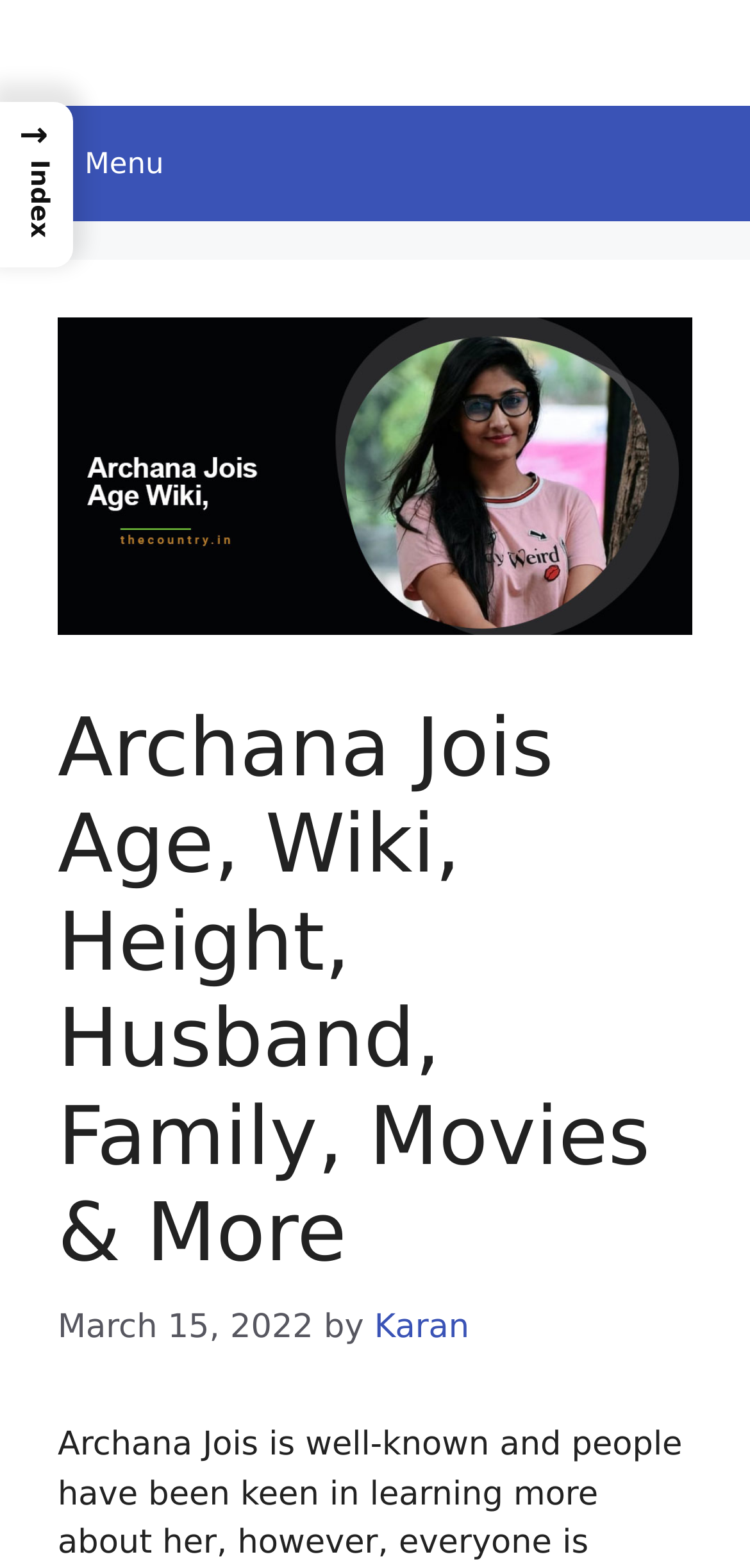Provide your answer to the question using just one word or phrase: What is the date of the webpage's content?

March 15, 2022